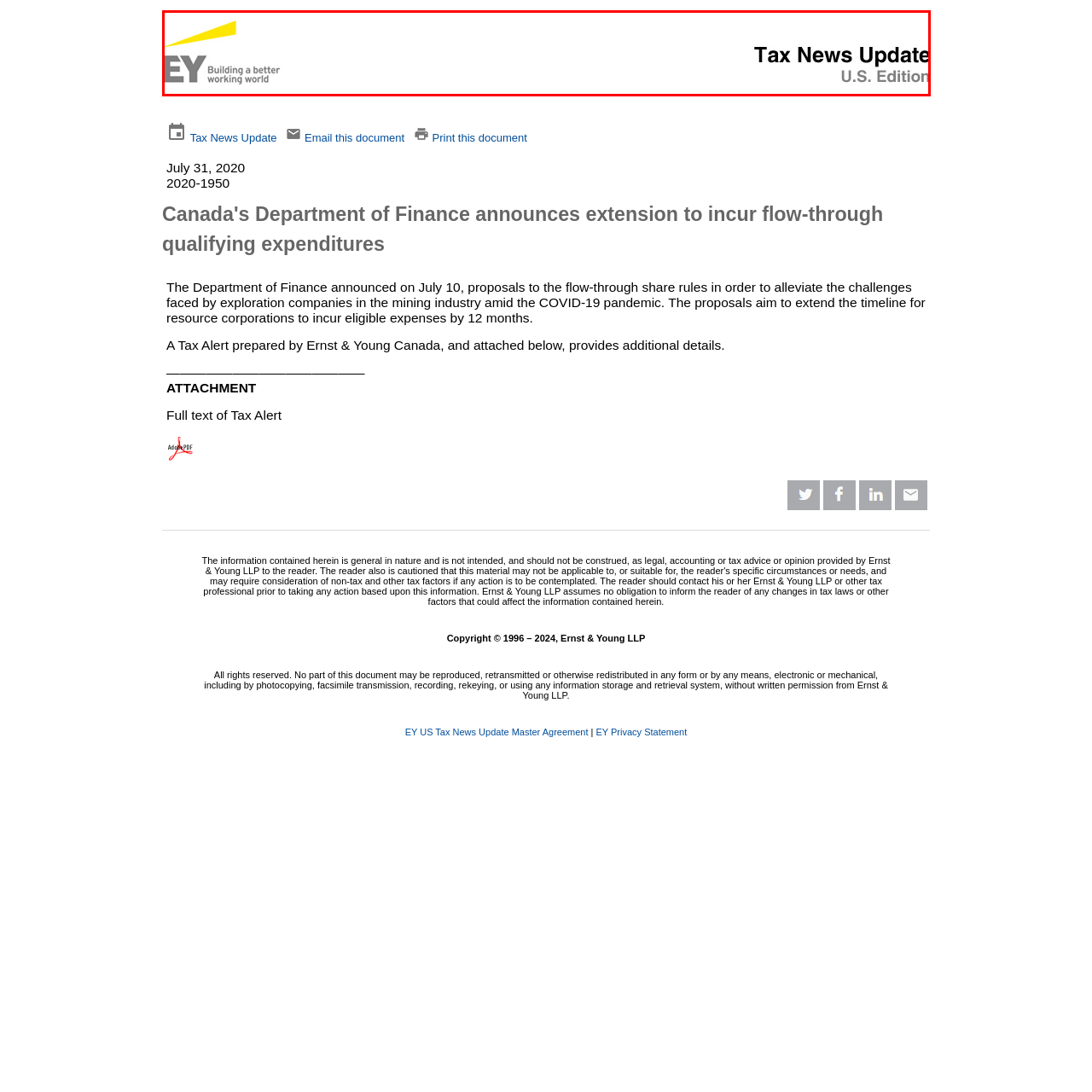What is the tone of the layout?
Analyze the image segment within the red bounding box and respond to the question using a single word or brief phrase.

Professional and clear